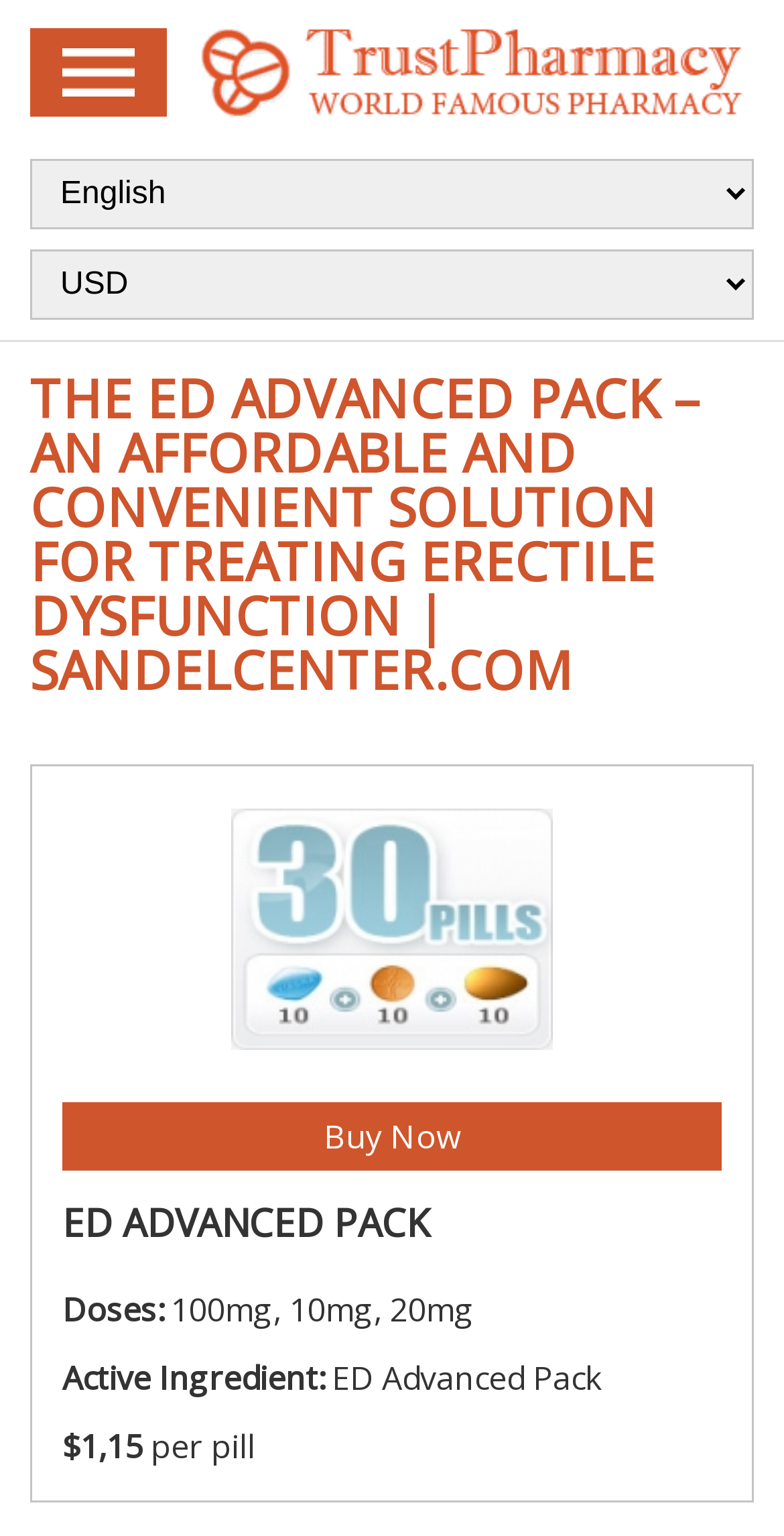Provide a comprehensive caption for the webpage.

The webpage is about the ED Advanced Pack, a solution for treating erectile dysfunction. At the top left corner, there is a menu icon. Next to it, on the top center, is a link to "Trust Pharmacy" with a 10% discount offer. Below the link, there are two comboboxes, one on top of the other, on the left side of the page.

The main content of the page starts with a heading that repeats the title of the webpage. Below the heading, there is an image of the ED Advanced Pack on the left side, taking up about half of the page's width. On the right side of the image, there is a "Buy Now" link.

Below the image, there are several lines of text that provide details about the product. The first line reads "Doses:" followed by a list of available doses: 100mg, 10mg, and 20mg. The next line reads "Active Ingredient:" followed by the name "ED Advanced Pack". Finally, there is a line that displays the price of the product, "$1.15 per pill".